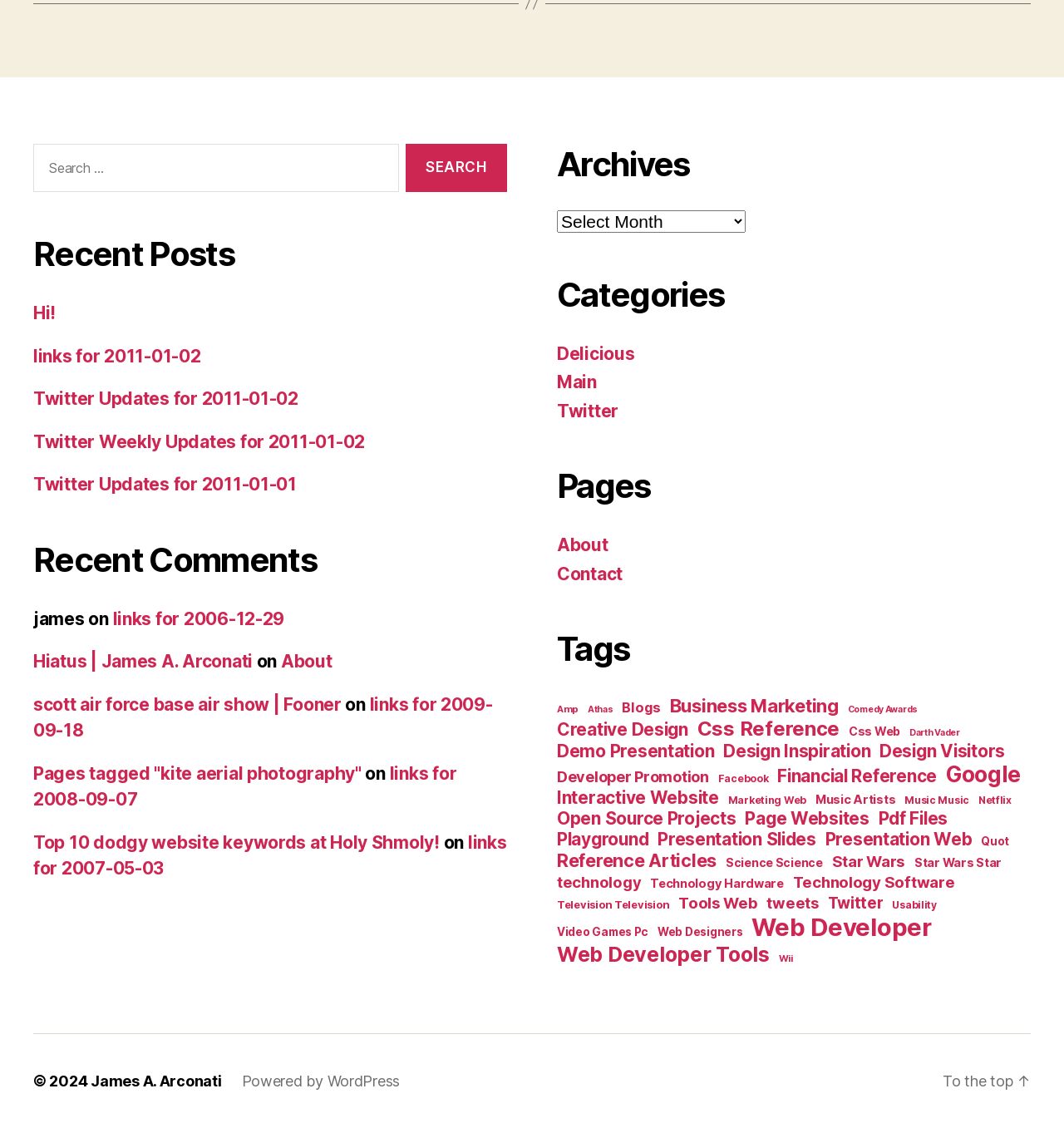Please identify the bounding box coordinates of the area that needs to be clicked to follow this instruction: "Search for something".

[0.031, 0.127, 0.375, 0.171]